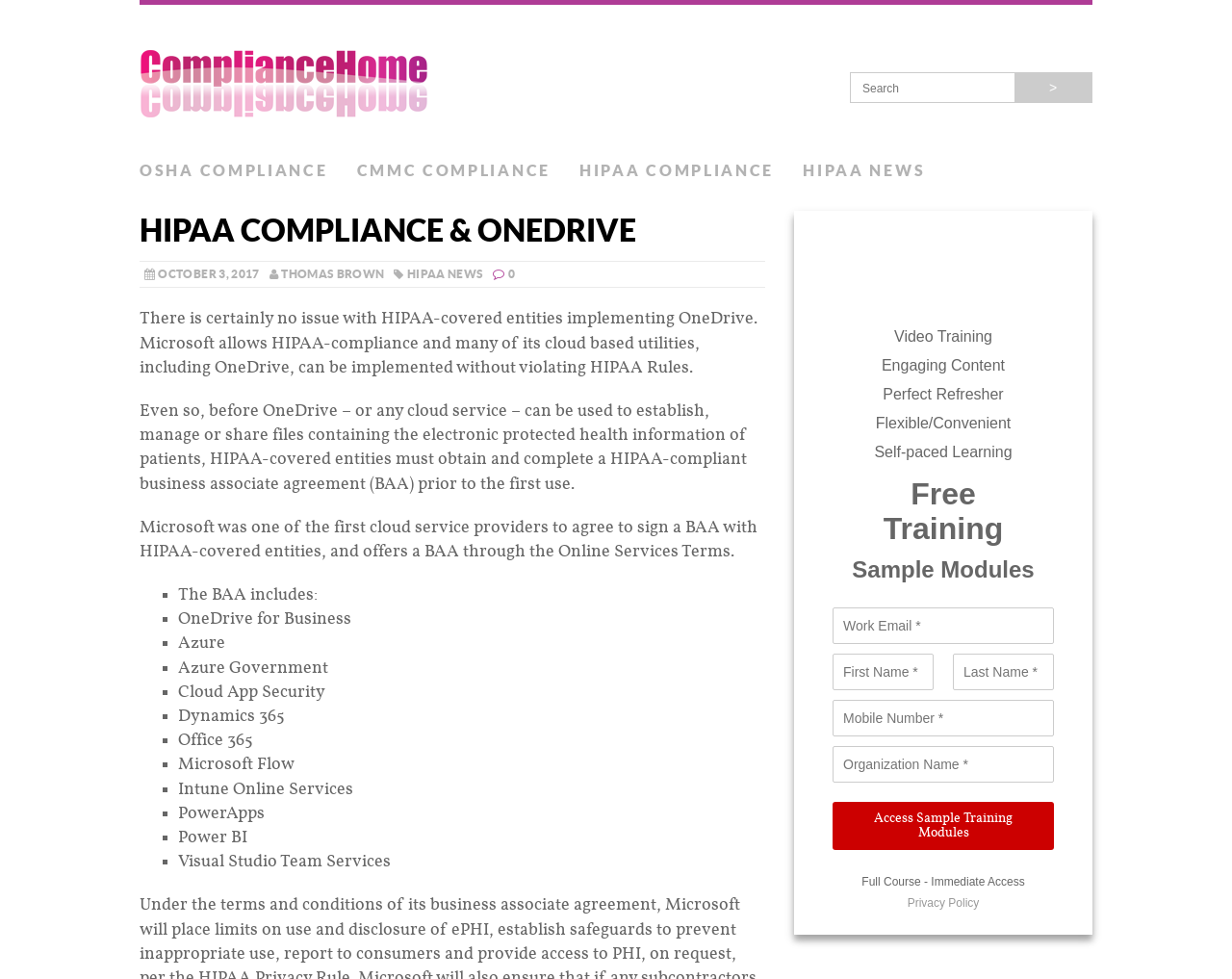Please predict the bounding box coordinates of the element's region where a click is necessary to complete the following instruction: "Enter work email". The coordinates should be represented by four float numbers between 0 and 1, i.e., [left, top, right, bottom].

[0.676, 0.62, 0.855, 0.658]